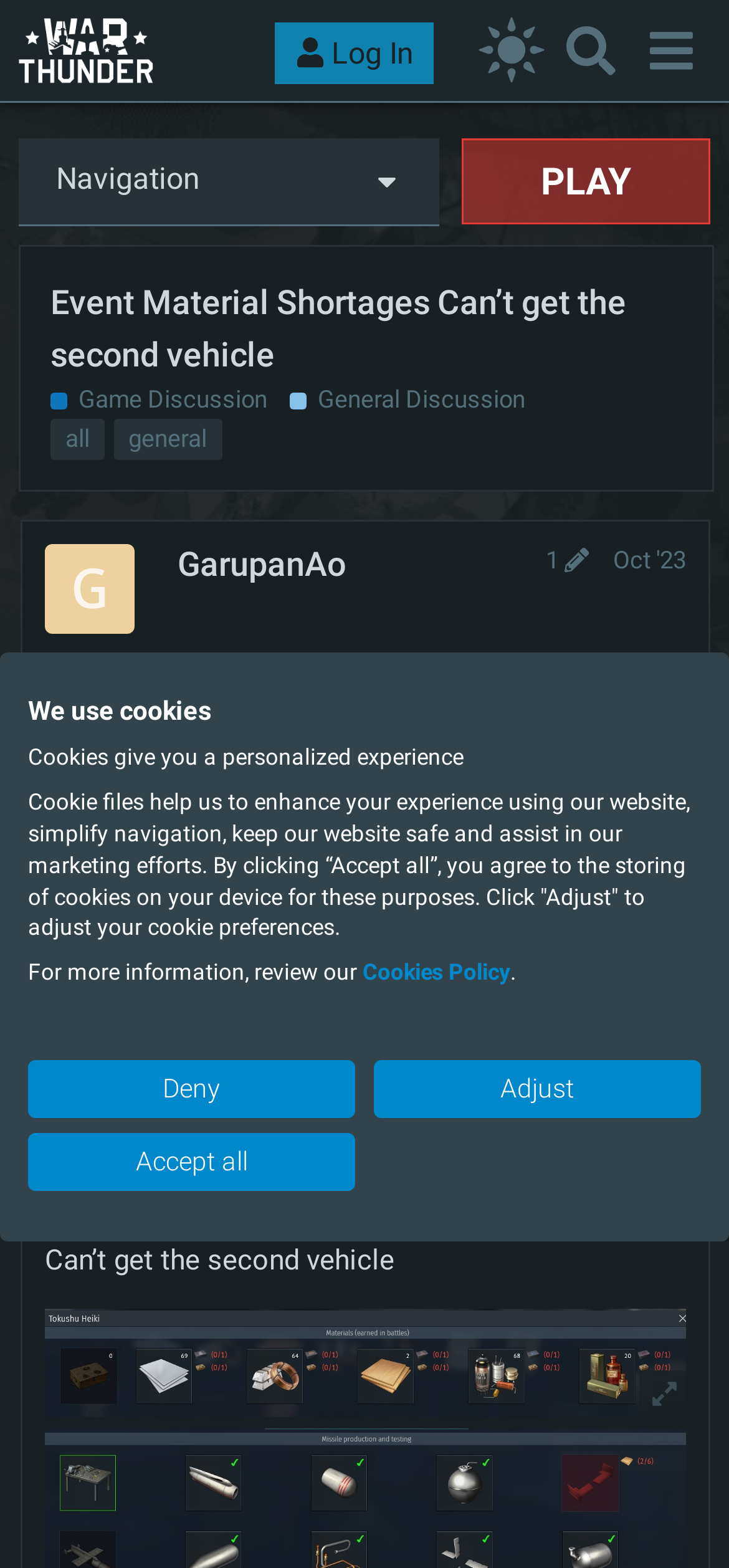Indicate the bounding box coordinates of the element that must be clicked to execute the instruction: "View the topic progress". The coordinates should be given as four float numbers between 0 and 1, i.e., [left, top, right, bottom].

[0.597, 0.739, 0.974, 0.792]